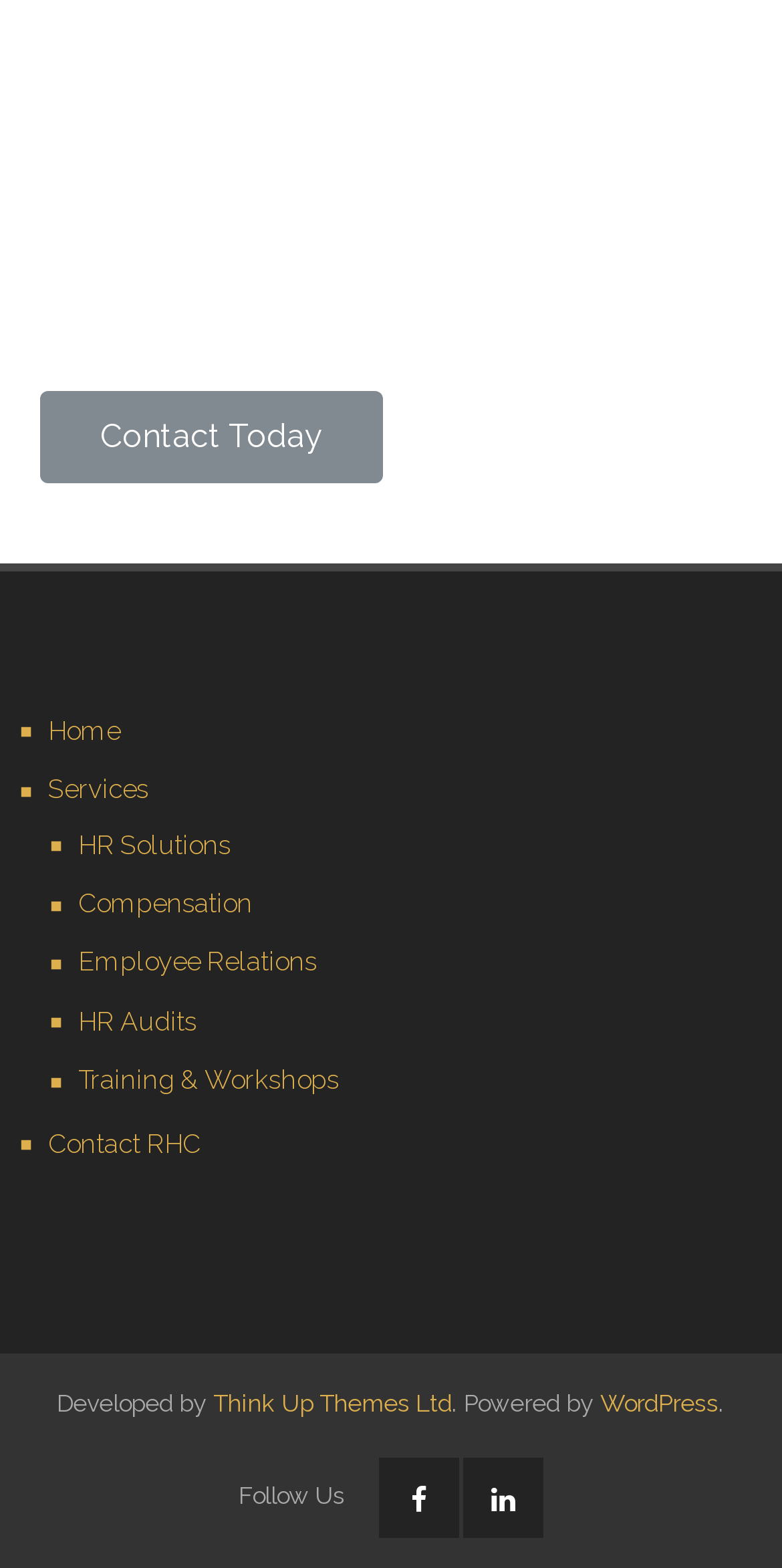Please identify the bounding box coordinates of the region to click in order to complete the task: "Go to alalloycasting homepage". The coordinates must be four float numbers between 0 and 1, specified as [left, top, right, bottom].

None